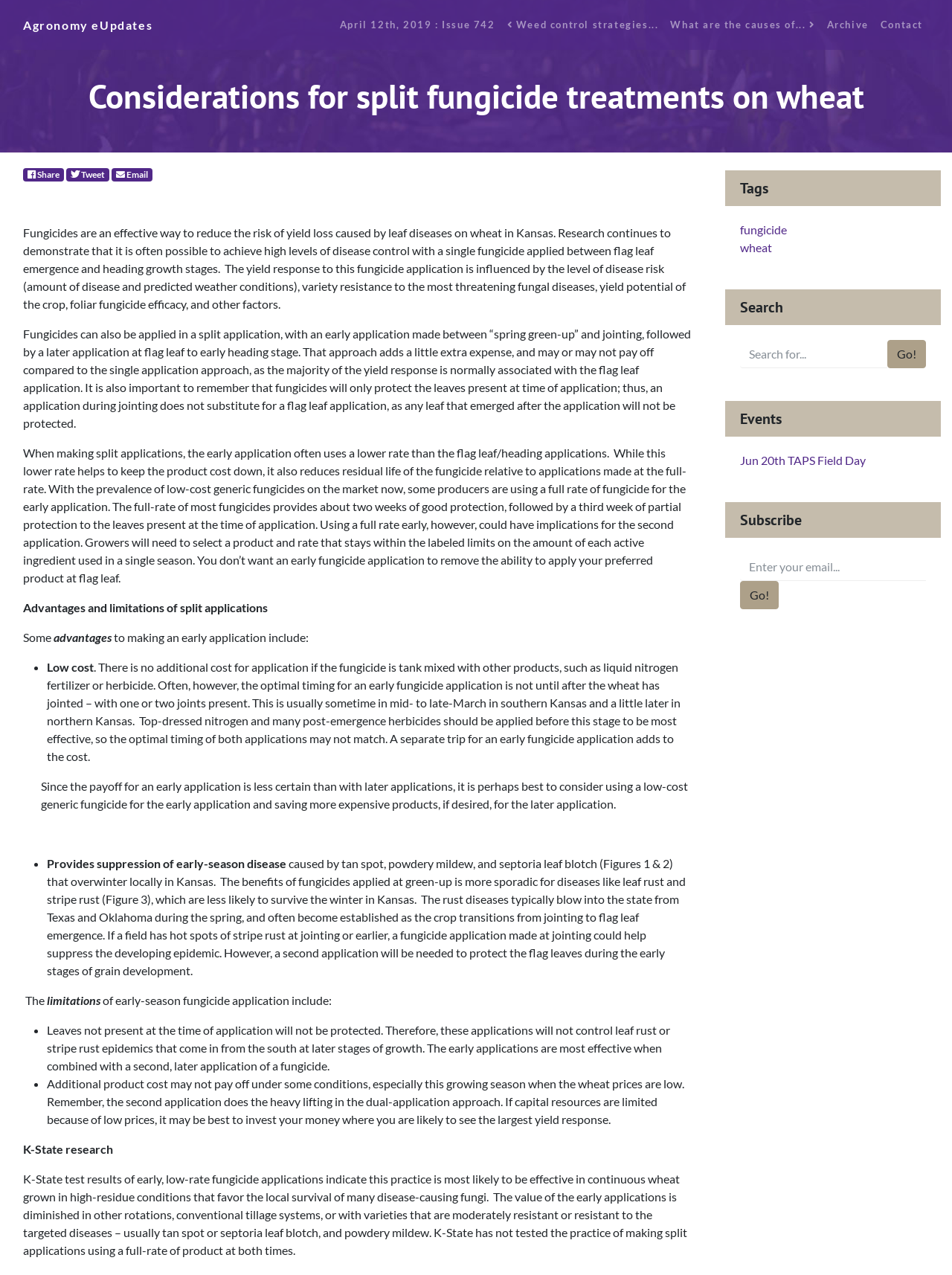Please determine the heading text of this webpage.

Considerations for split fungicide treatments on wheat